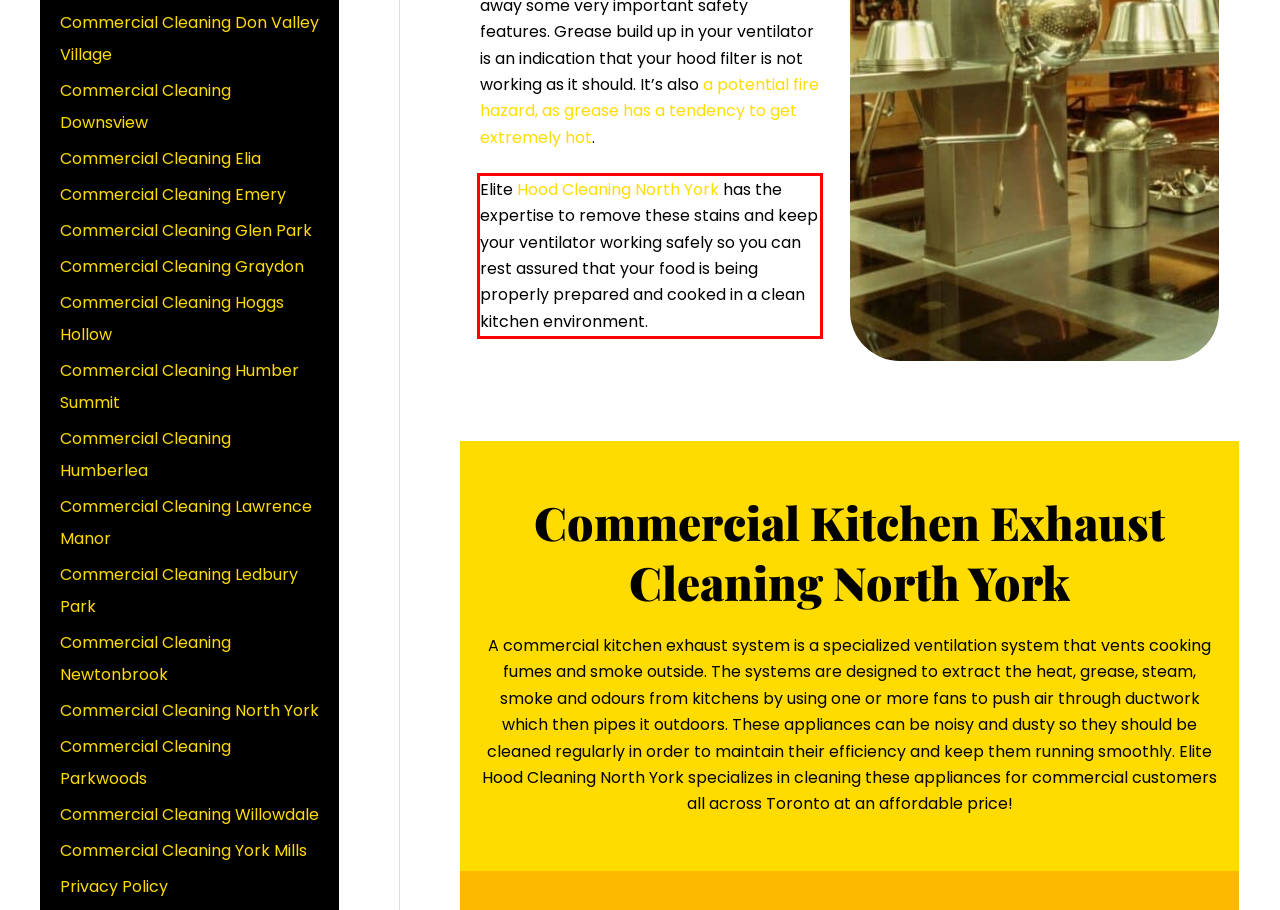Analyze the screenshot of the webpage and extract the text from the UI element that is inside the red bounding box.

Elite Hood Cleaning North York has the expertise to remove these stains and keep your ventilator working safely so you can rest assured that your food is being properly prepared and cooked in a clean kitchen environment.